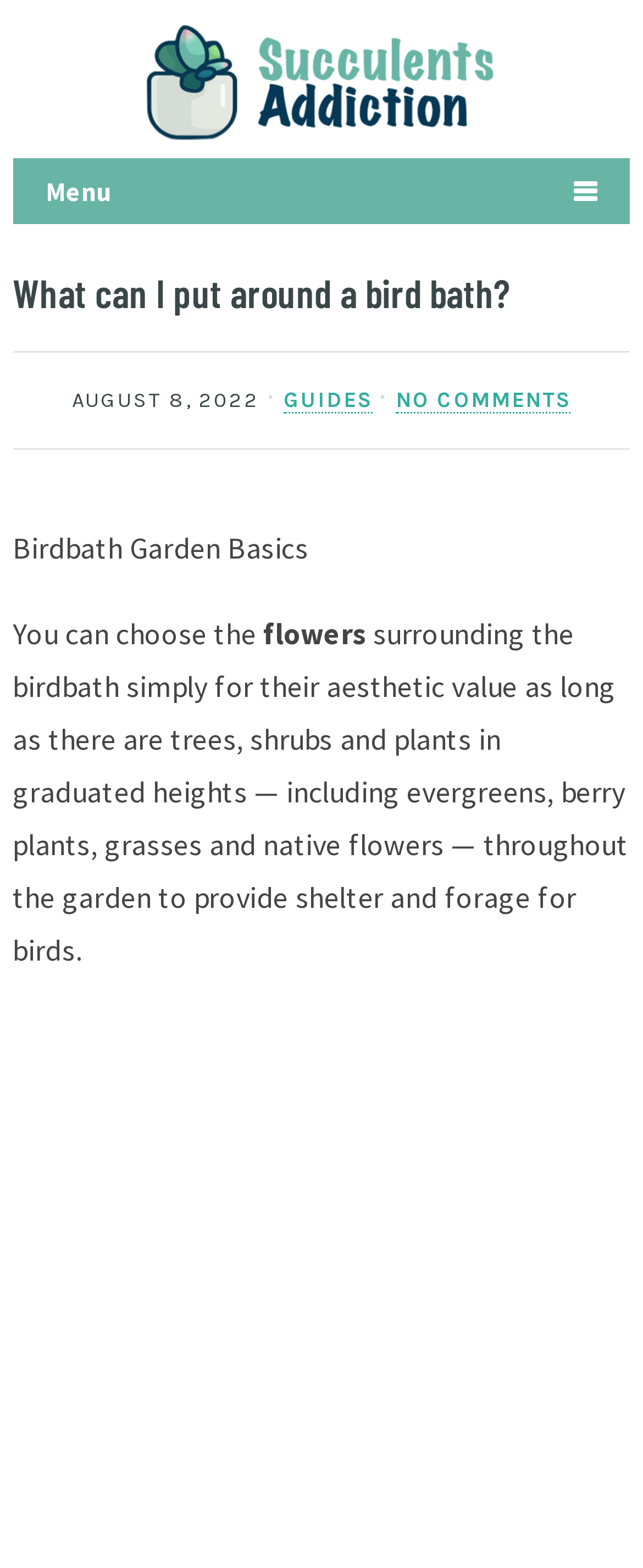Analyze the image and provide a detailed answer to the question: What is the category of the article?

I determined the category of the article by looking at the top-middle section of the webpage, where I saw a link with the text 'GUIDES'.